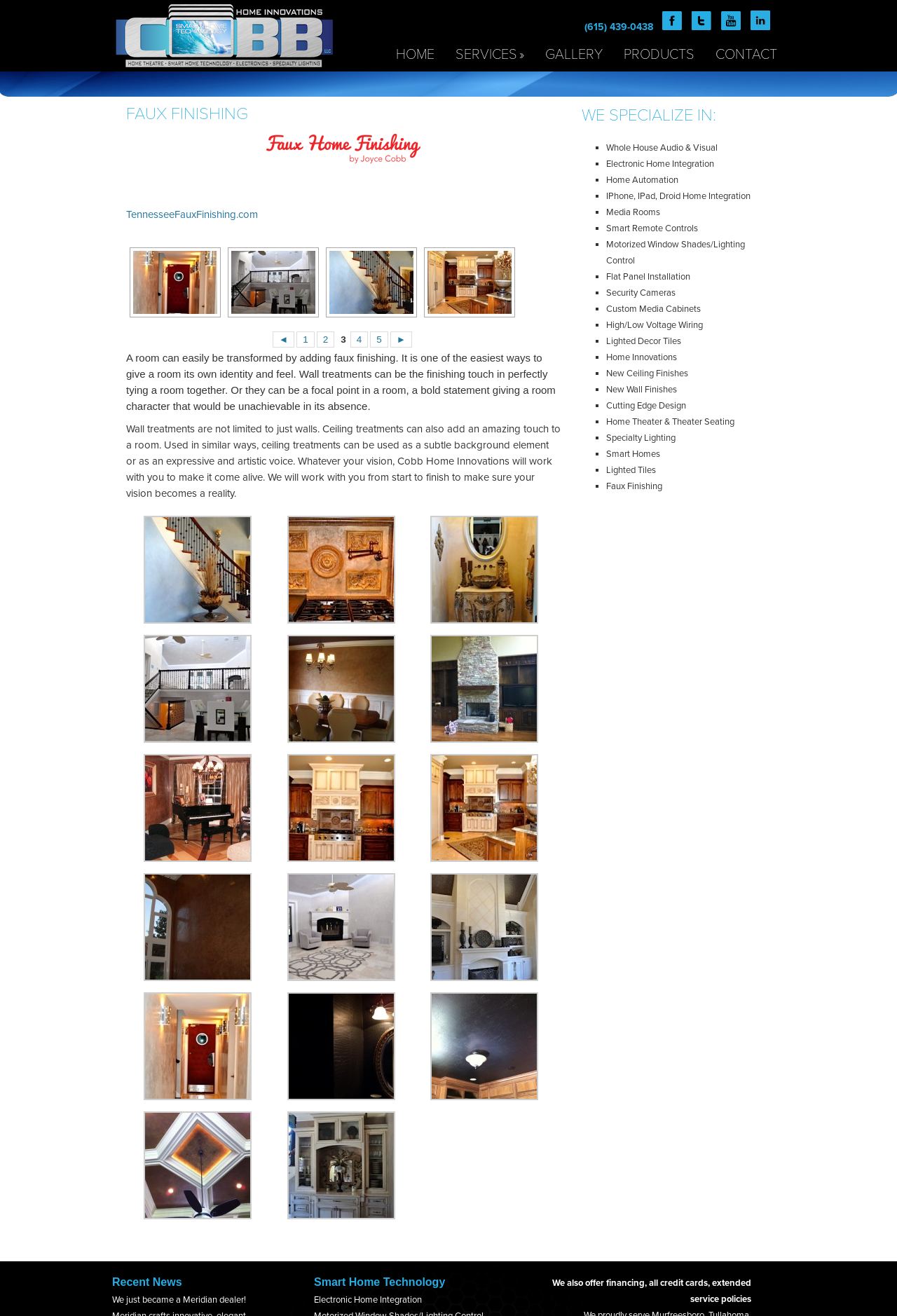Determine the bounding box coordinates of the clickable area required to perform the following instruction: "View the GALLERY". The coordinates should be represented as four float numbers between 0 and 1: [left, top, right, bottom].

[0.596, 0.03, 0.684, 0.053]